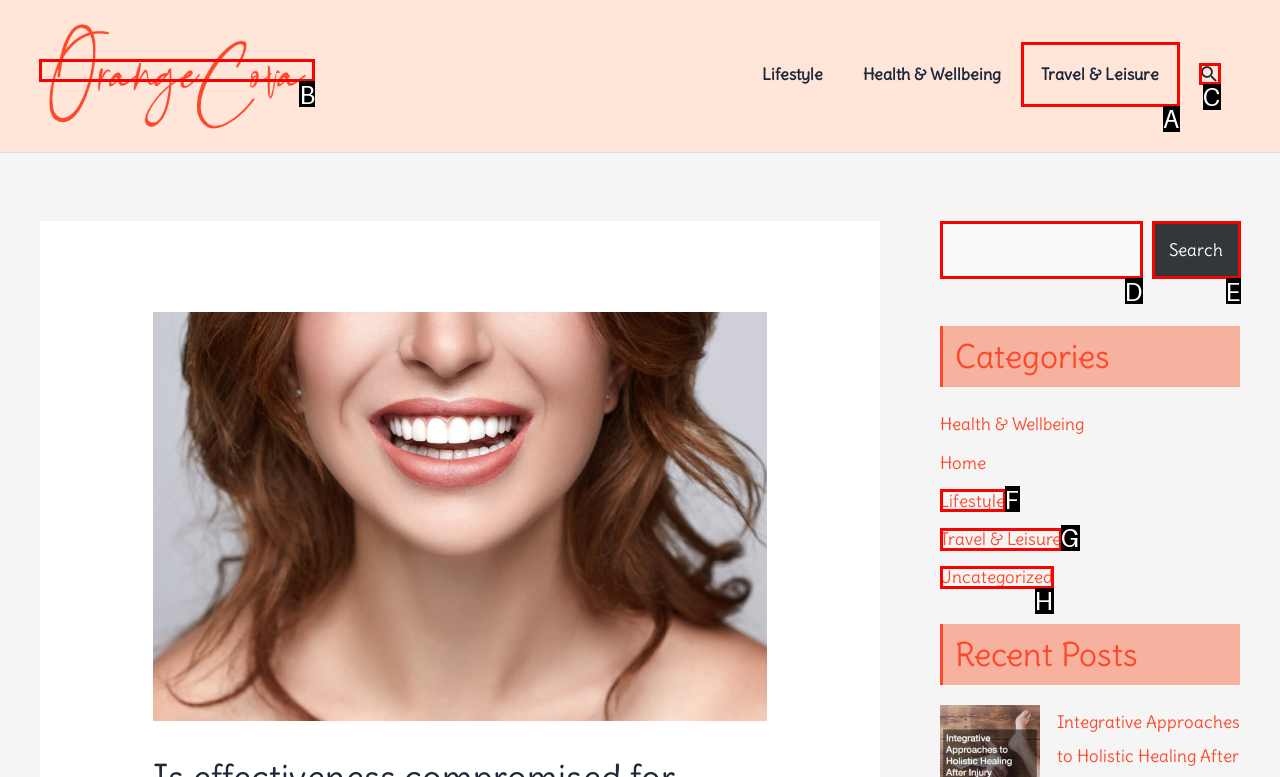For the instruction: Click the Orange Cova logo, which HTML element should be clicked?
Respond with the letter of the appropriate option from the choices given.

B